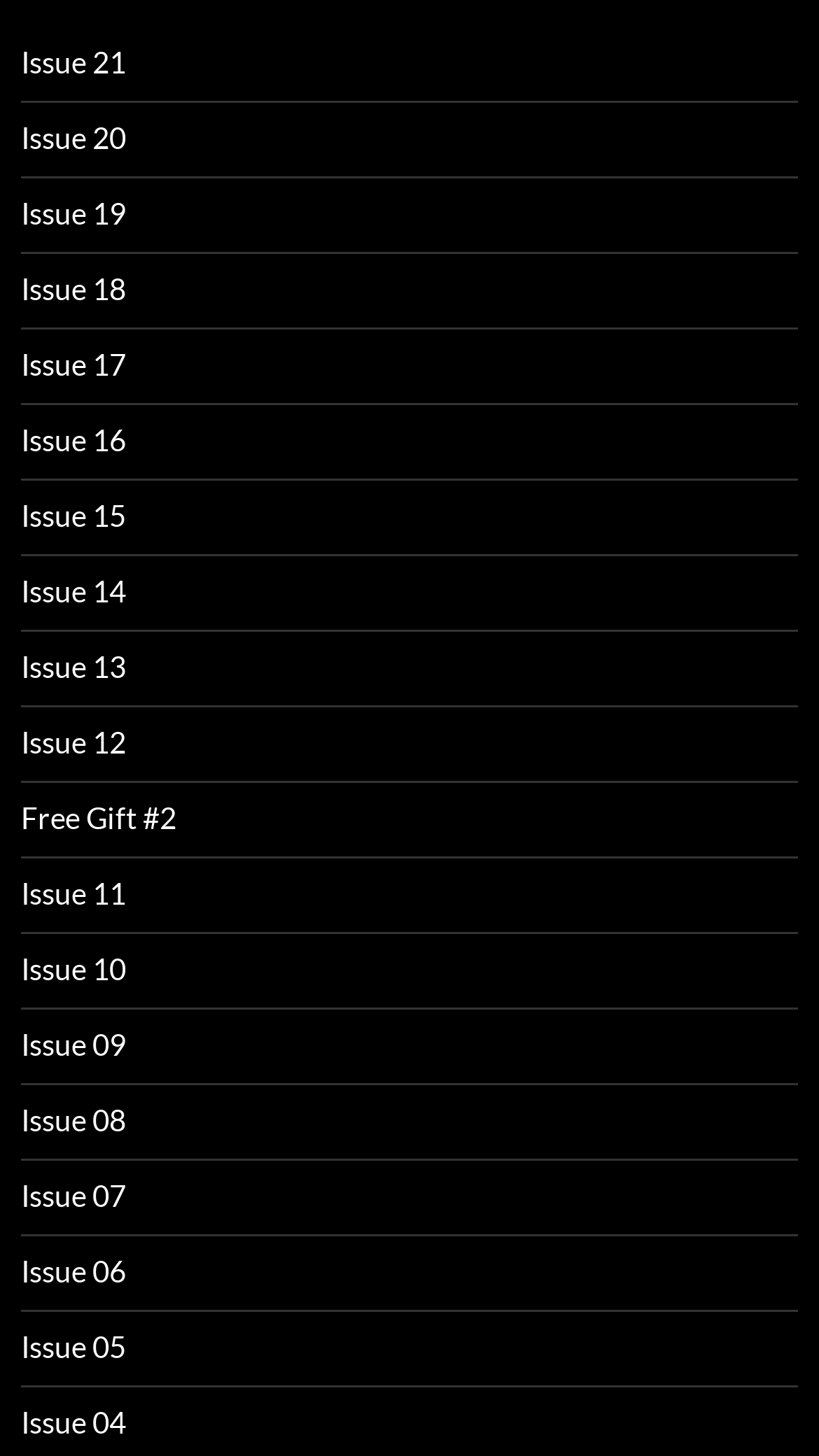Point out the bounding box coordinates of the section to click in order to follow this instruction: "view Issue 21".

[0.026, 0.031, 0.154, 0.055]